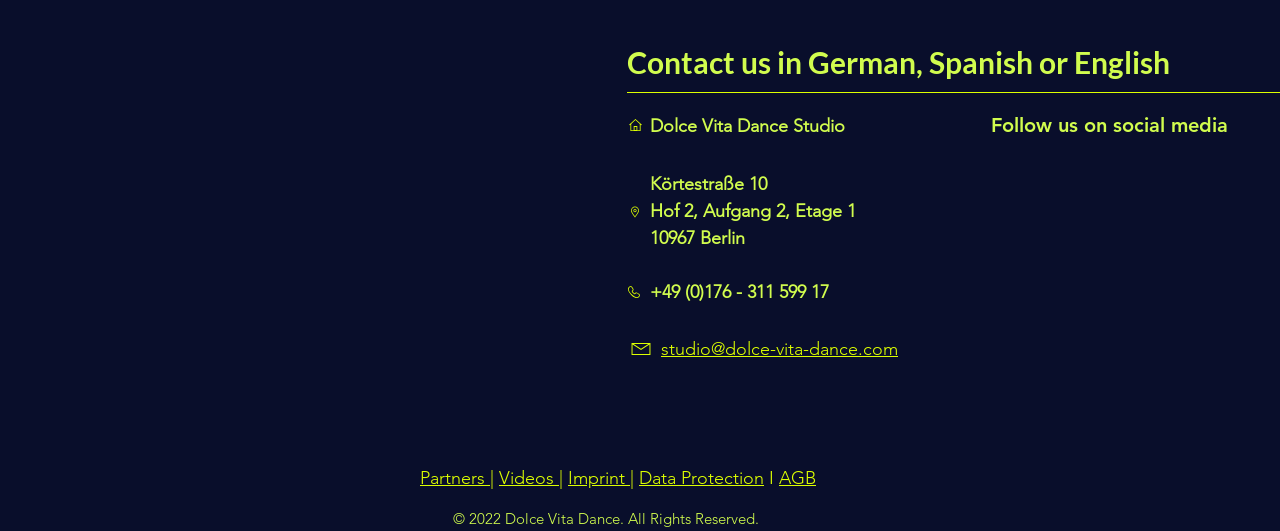What is the name of the dance studio?
Provide a thorough and detailed answer to the question.

The name of the dance studio can be found at the top of the webpage, where it is written in a prominent font as 'Dolce Vita Dance Studio'.